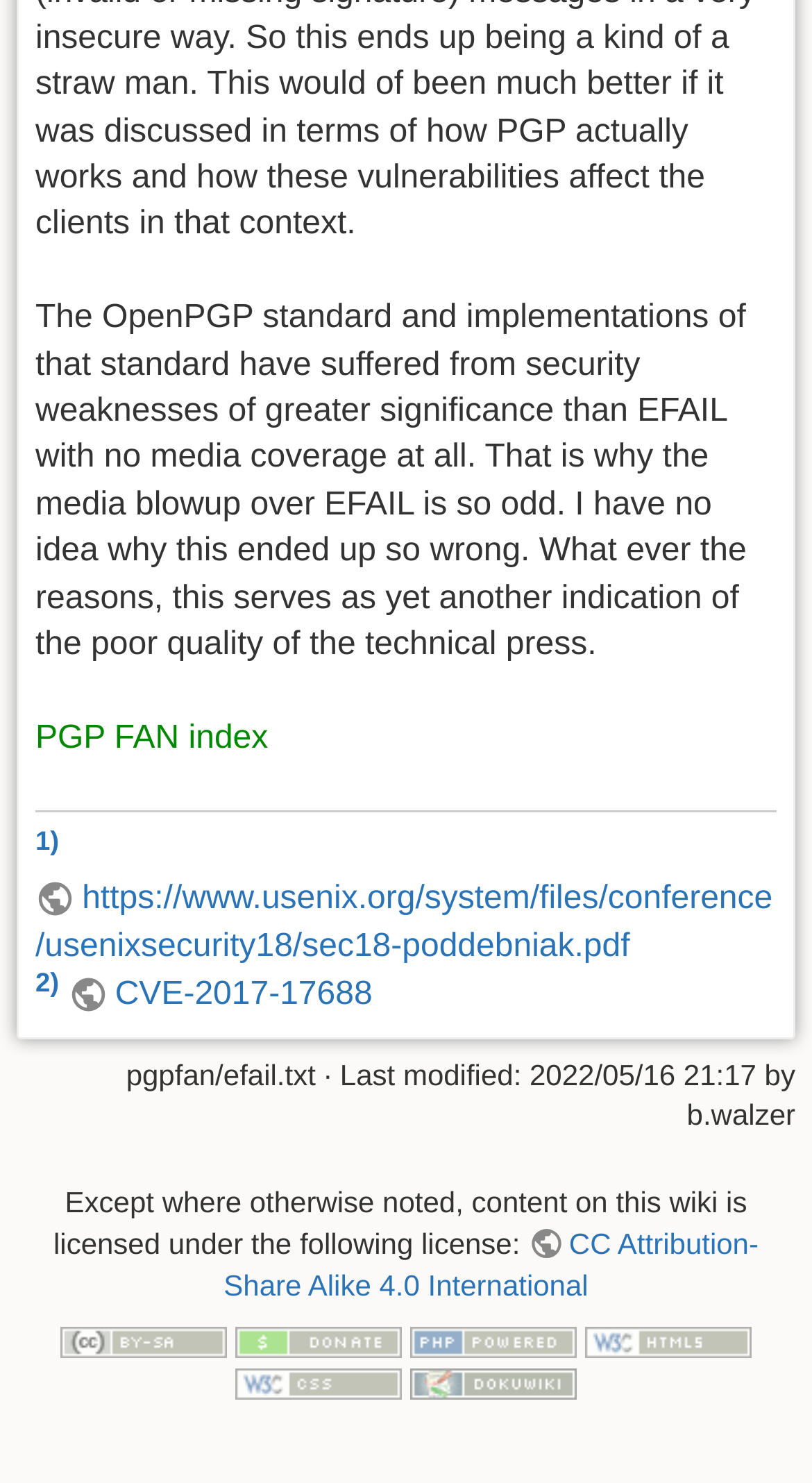Identify the bounding box coordinates of the area that should be clicked in order to complete the given instruction: "Click on the link to PGP FAN index". The bounding box coordinates should be four float numbers between 0 and 1, i.e., [left, top, right, bottom].

[0.044, 0.486, 0.33, 0.51]